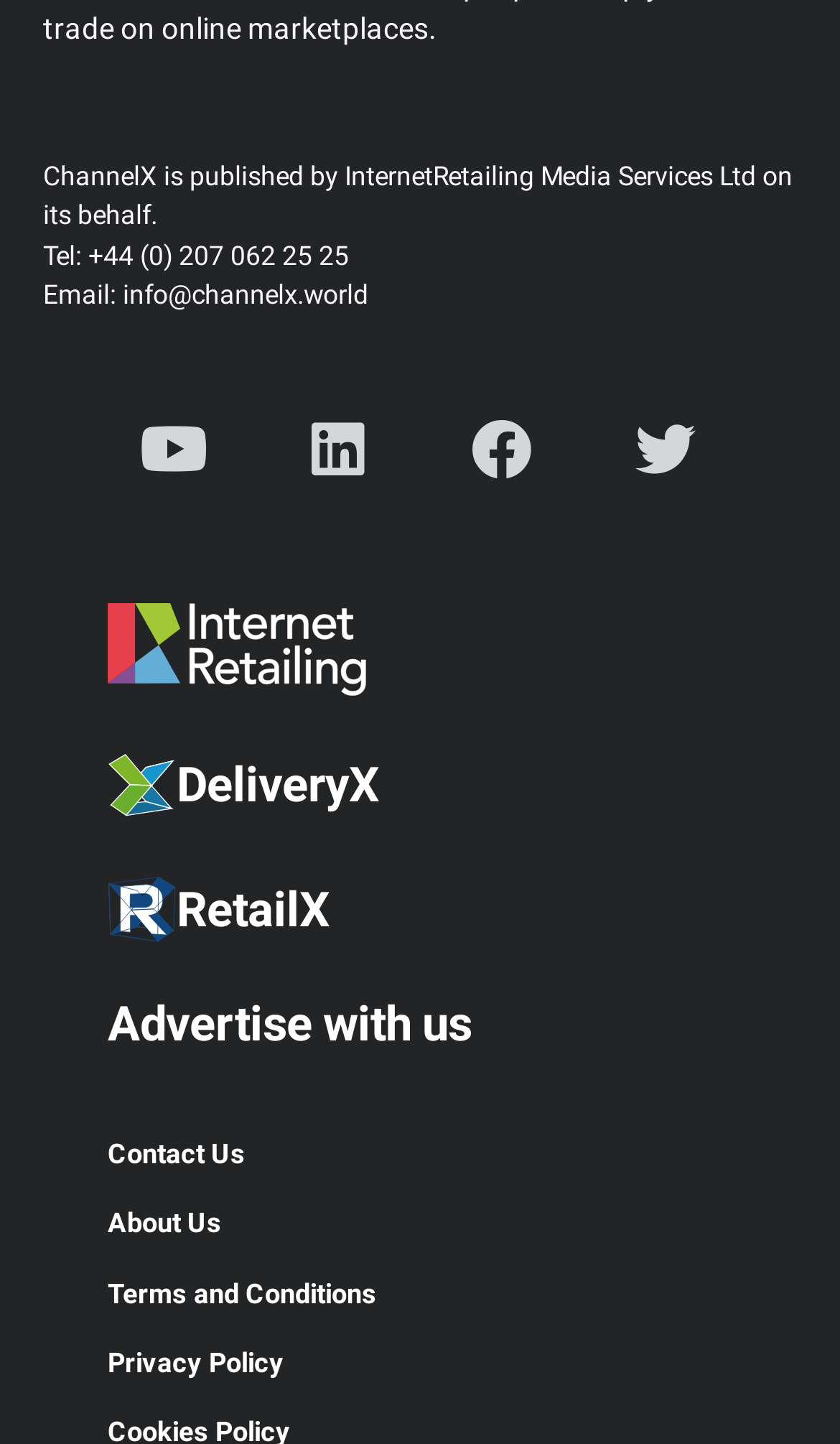Respond to the question below with a single word or phrase: What is the email address of ChannelX?

info@channelx.world